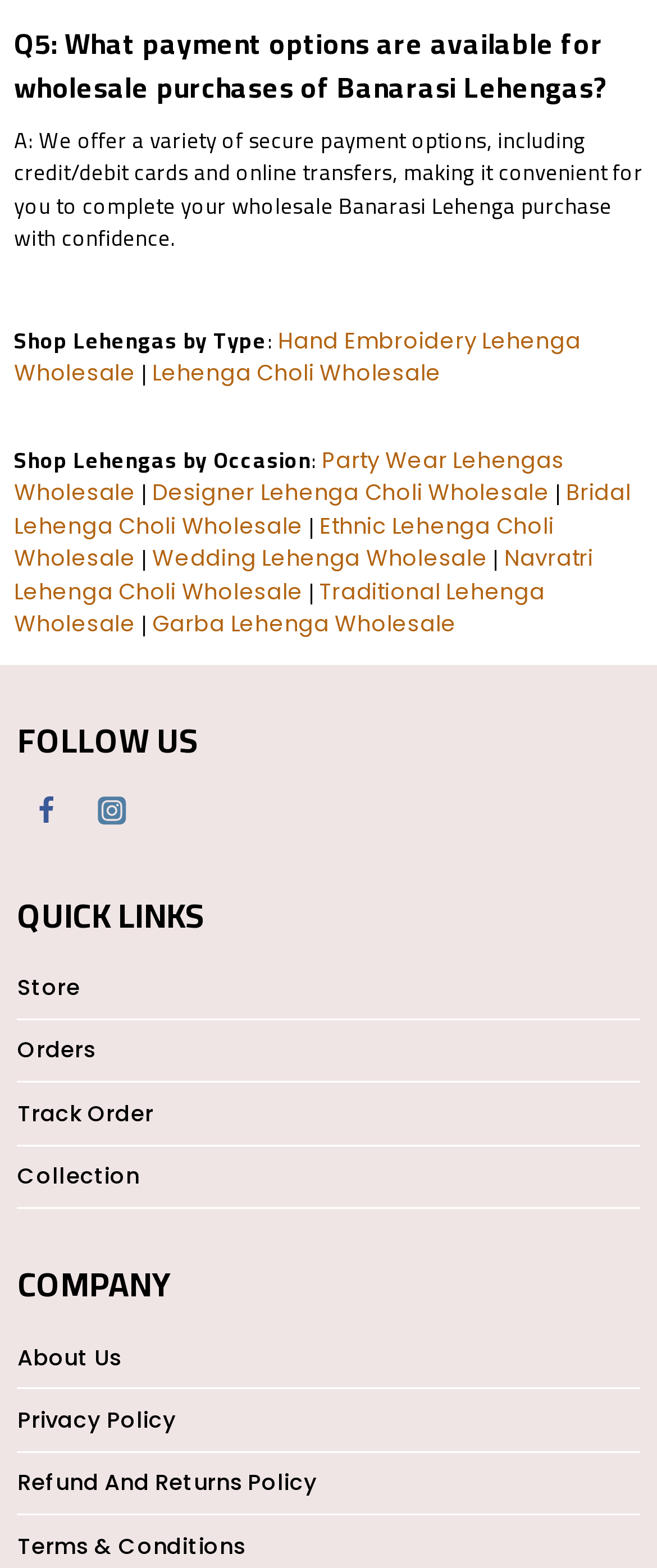Provide the bounding box coordinates of the HTML element this sentence describes: "Facebook". The bounding box coordinates consist of four float numbers between 0 and 1, i.e., [left, top, right, bottom].

[0.027, 0.499, 0.113, 0.535]